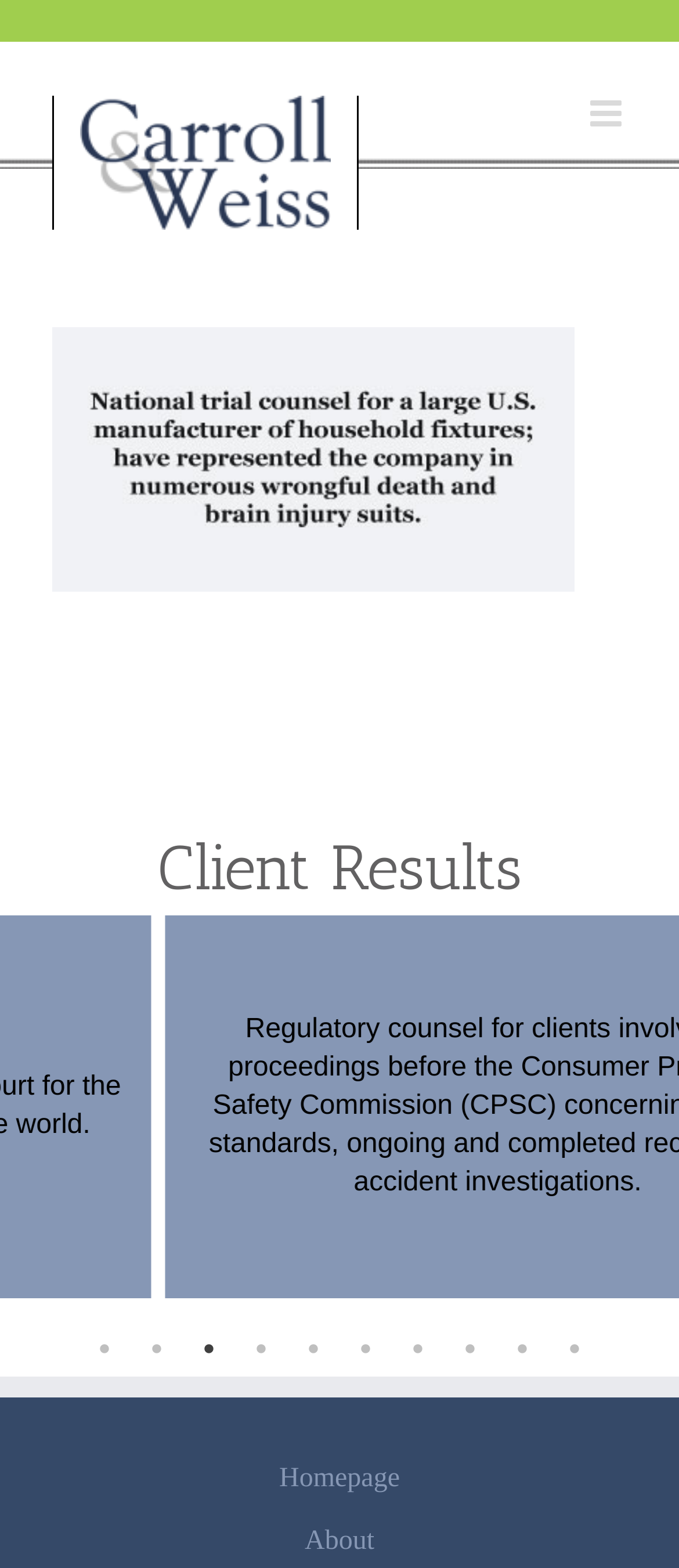What is the logo of the law firm?
Based on the image, answer the question with as much detail as possible.

The logo of the law firm can be found at the top left corner of the webpage, which is a link element with the text 'Carroll & Weiss, LLP Logo'.